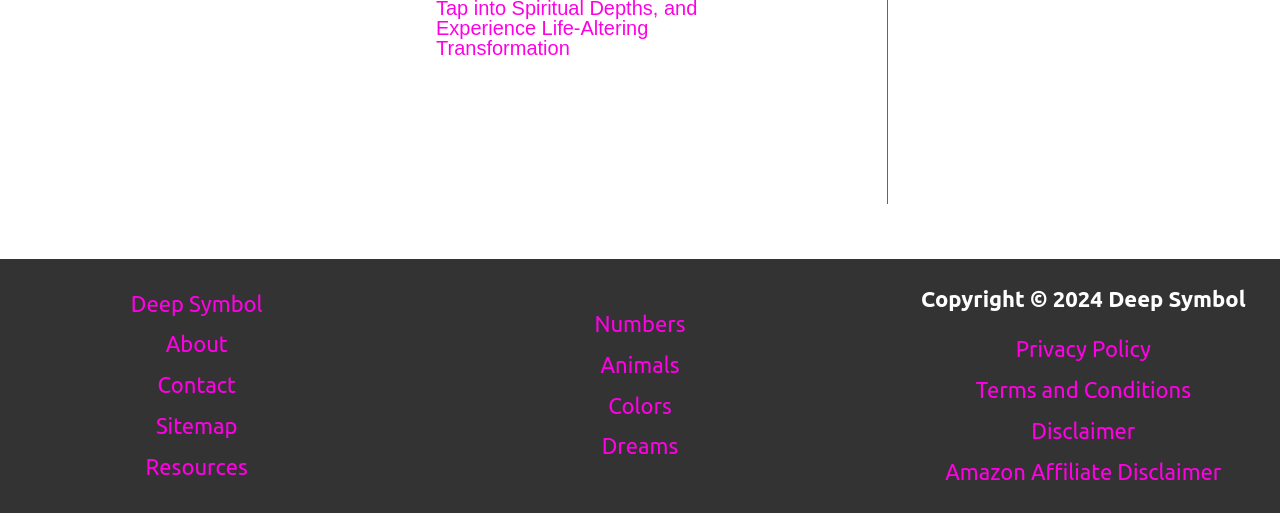Please identify the bounding box coordinates of the area I need to click to accomplish the following instruction: "View Resources".

[0.114, 0.871, 0.194, 0.951]